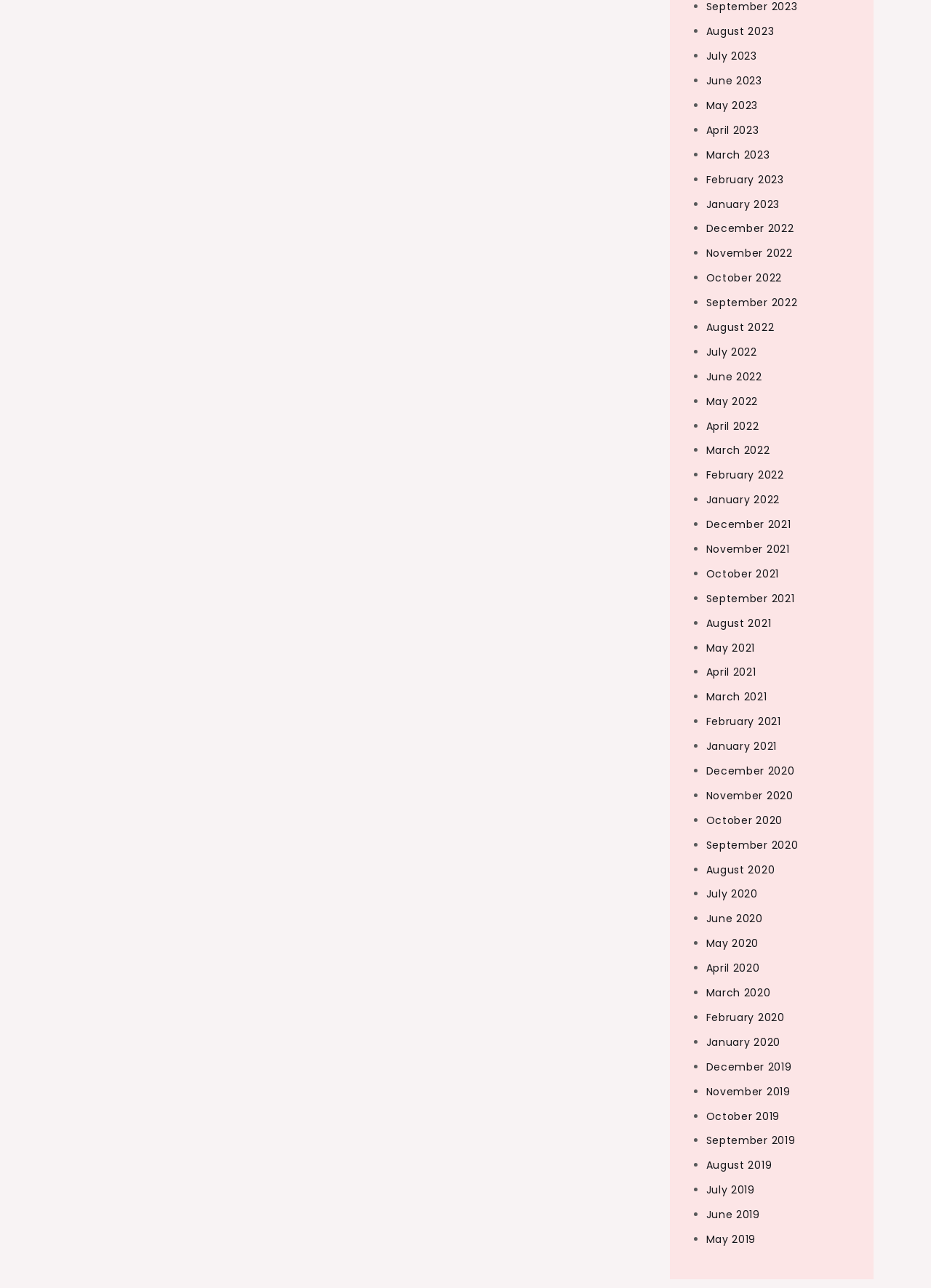Identify the bounding box coordinates of the clickable section necessary to follow the following instruction: "Click August 2023". The coordinates should be presented as four float numbers from 0 to 1, i.e., [left, top, right, bottom].

[0.758, 0.019, 0.831, 0.03]